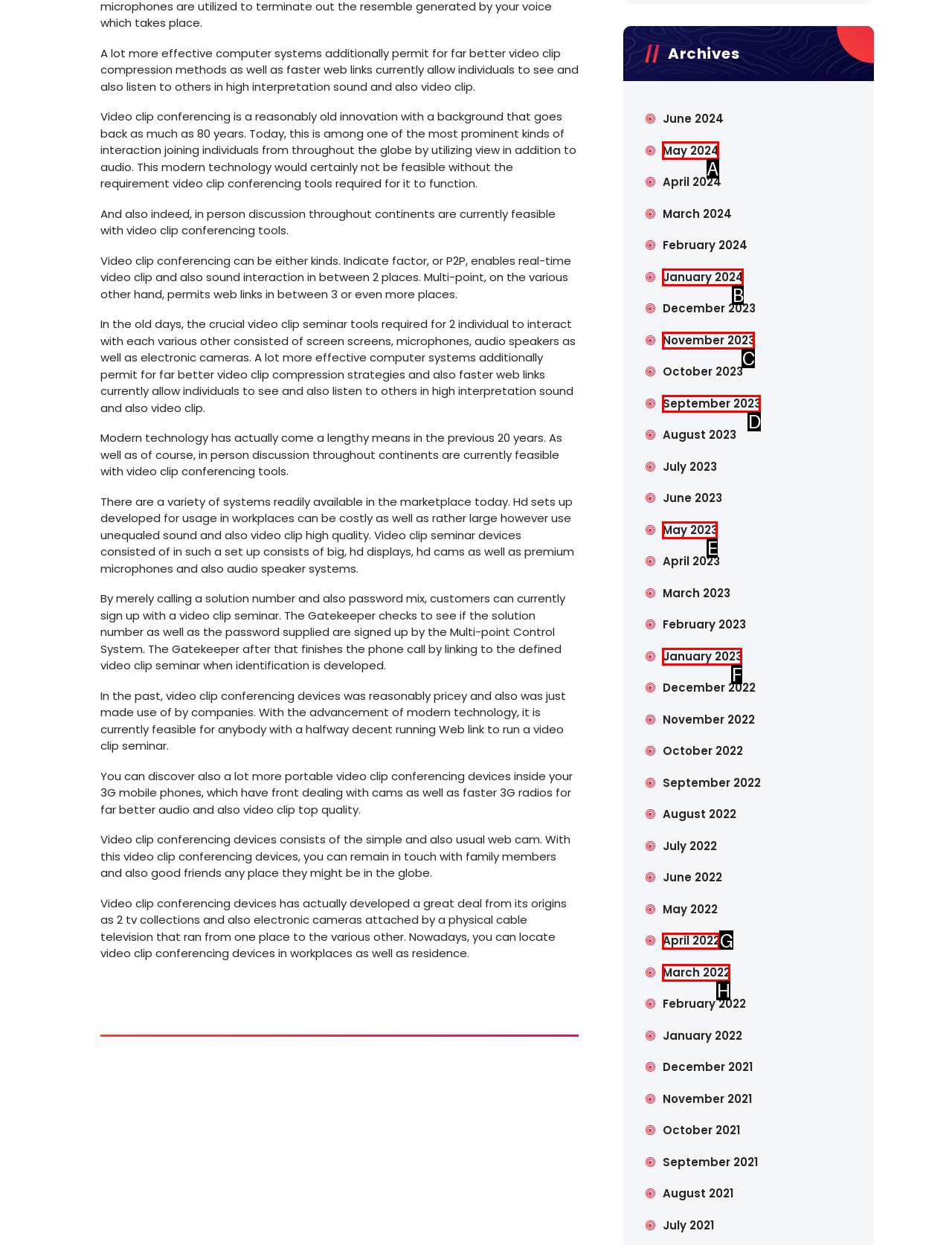Determine the letter of the UI element that you need to click to perform the task: Click on 'May 2024'.
Provide your answer with the appropriate option's letter.

A